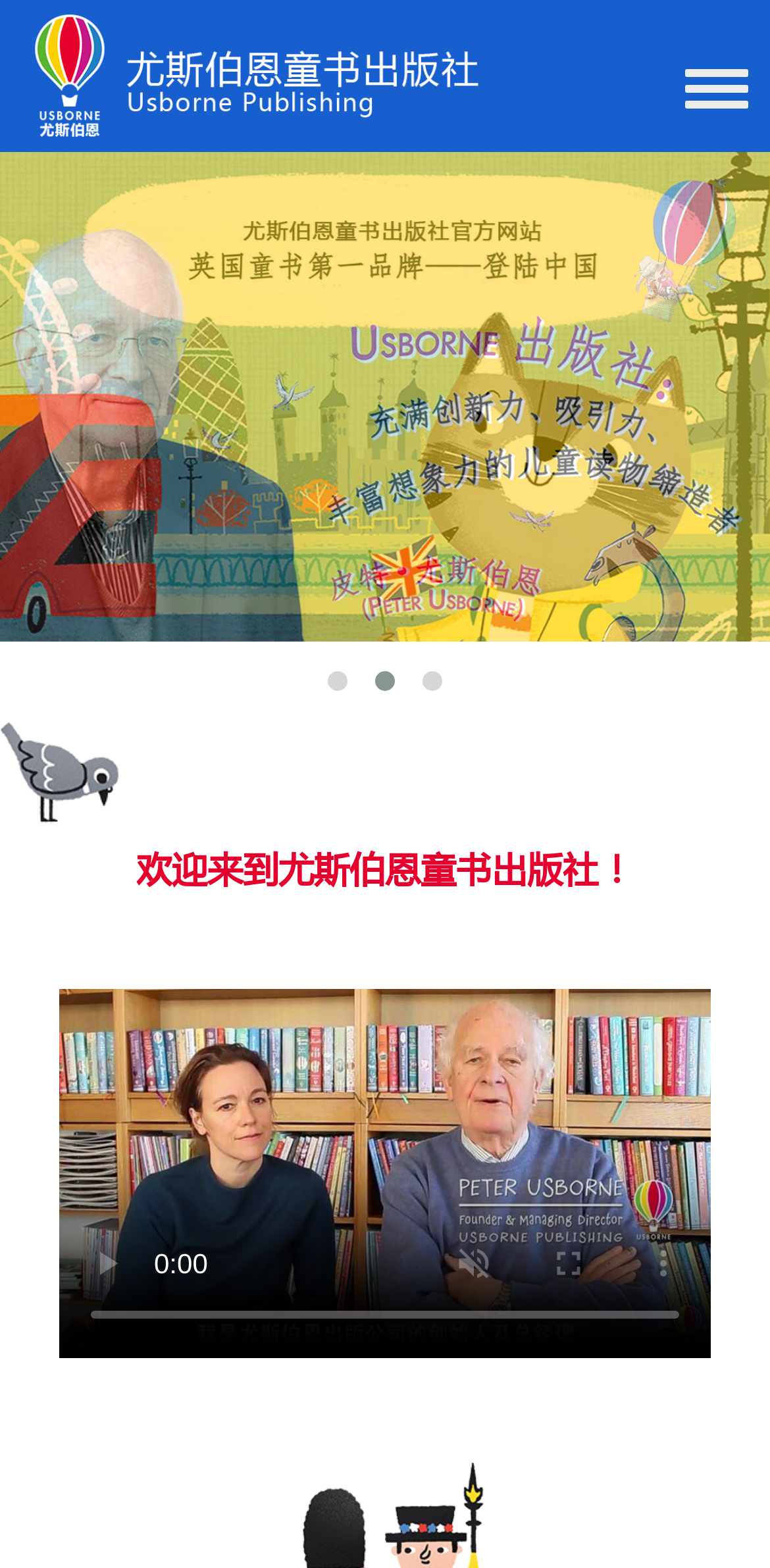What is the purpose of the button on the top-right corner?
Answer with a single word or short phrase according to what you see in the image.

Toggle navigation